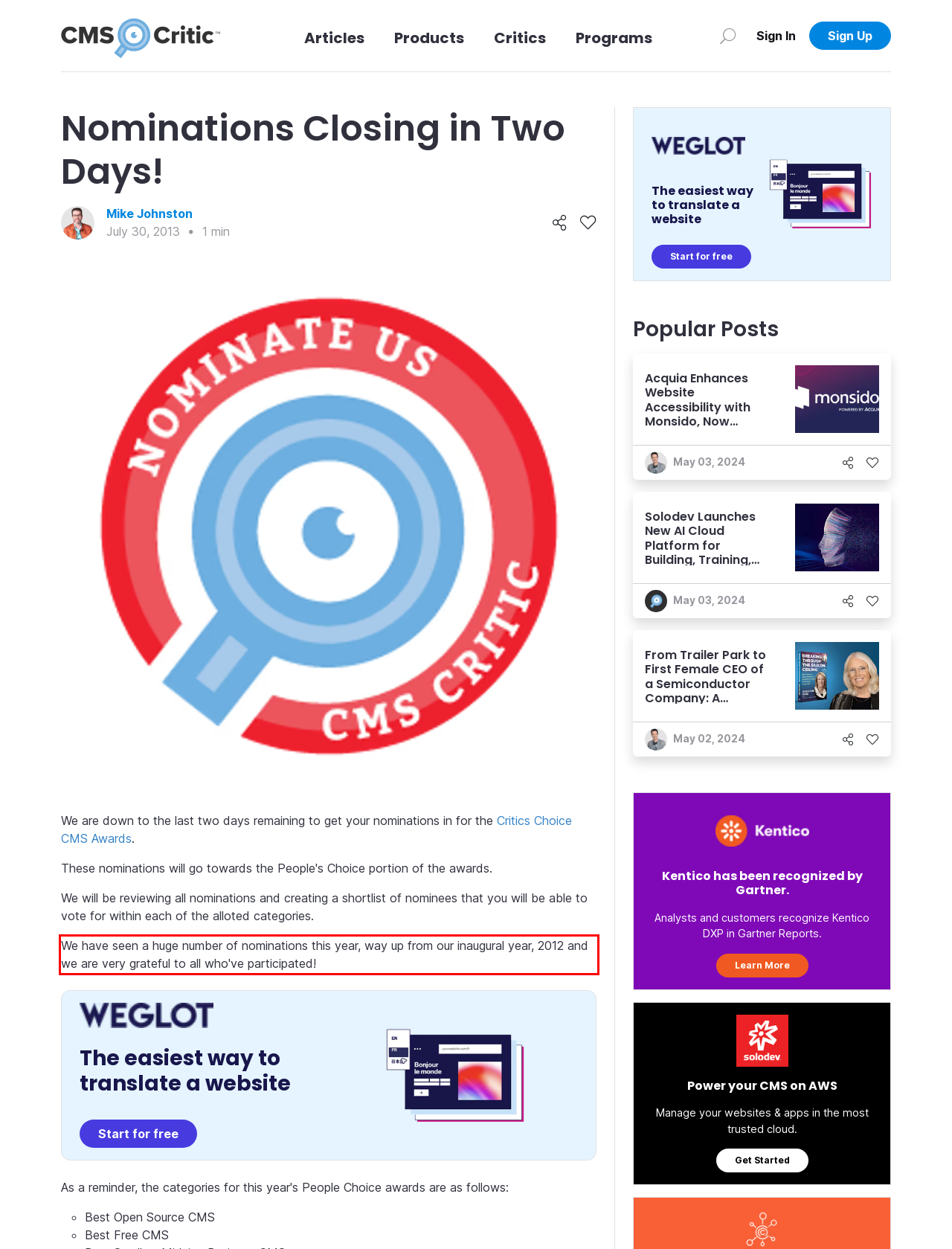Analyze the screenshot of the webpage and extract the text from the UI element that is inside the red bounding box.

We have seen a huge number of nominations this year, way up from our inaugural year, 2012 and we are very grateful to all who've participated!